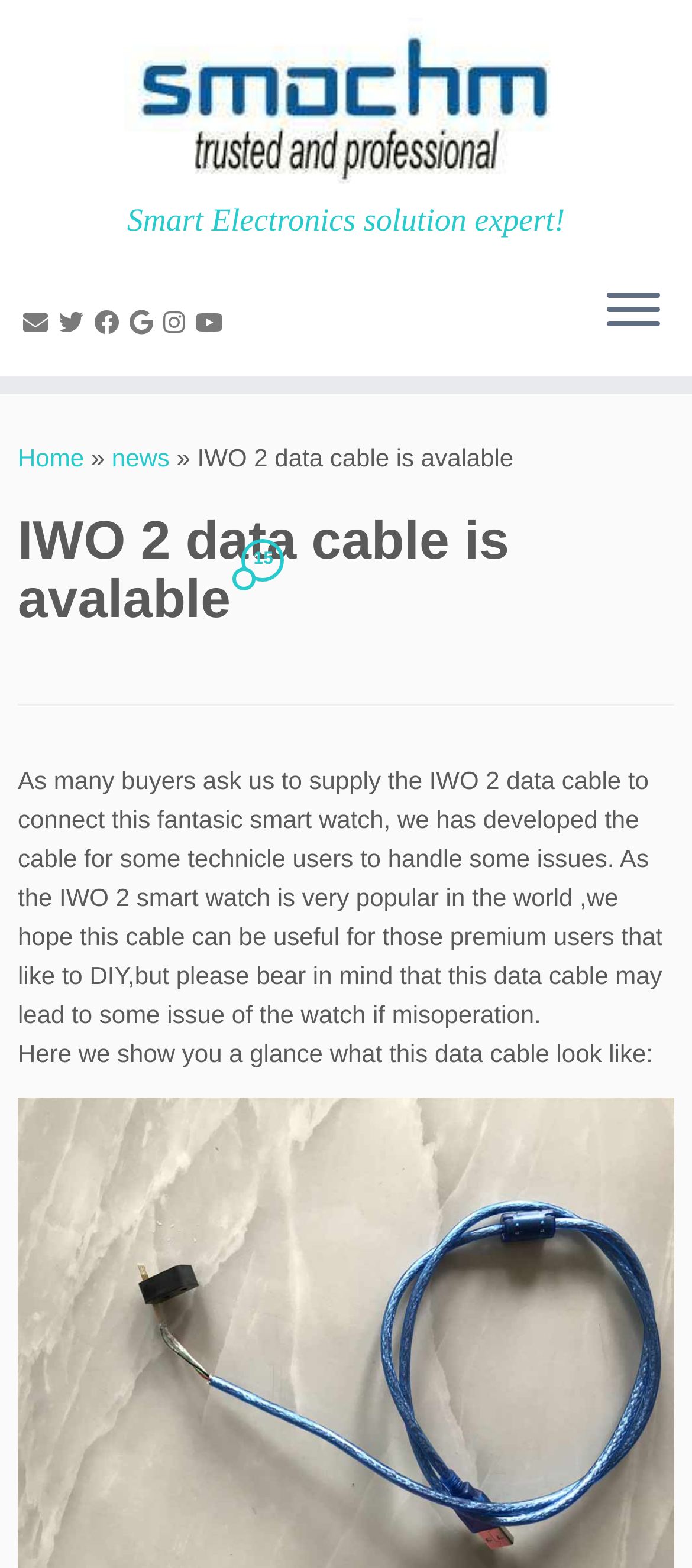What is the purpose of the IWO 2 data cable?
Kindly offer a detailed explanation using the data available in the image.

According to the text on the webpage, the IWO 2 data cable is developed for some technical users to handle some issues, and it is hoped to be useful for those premium users that like to DIY.